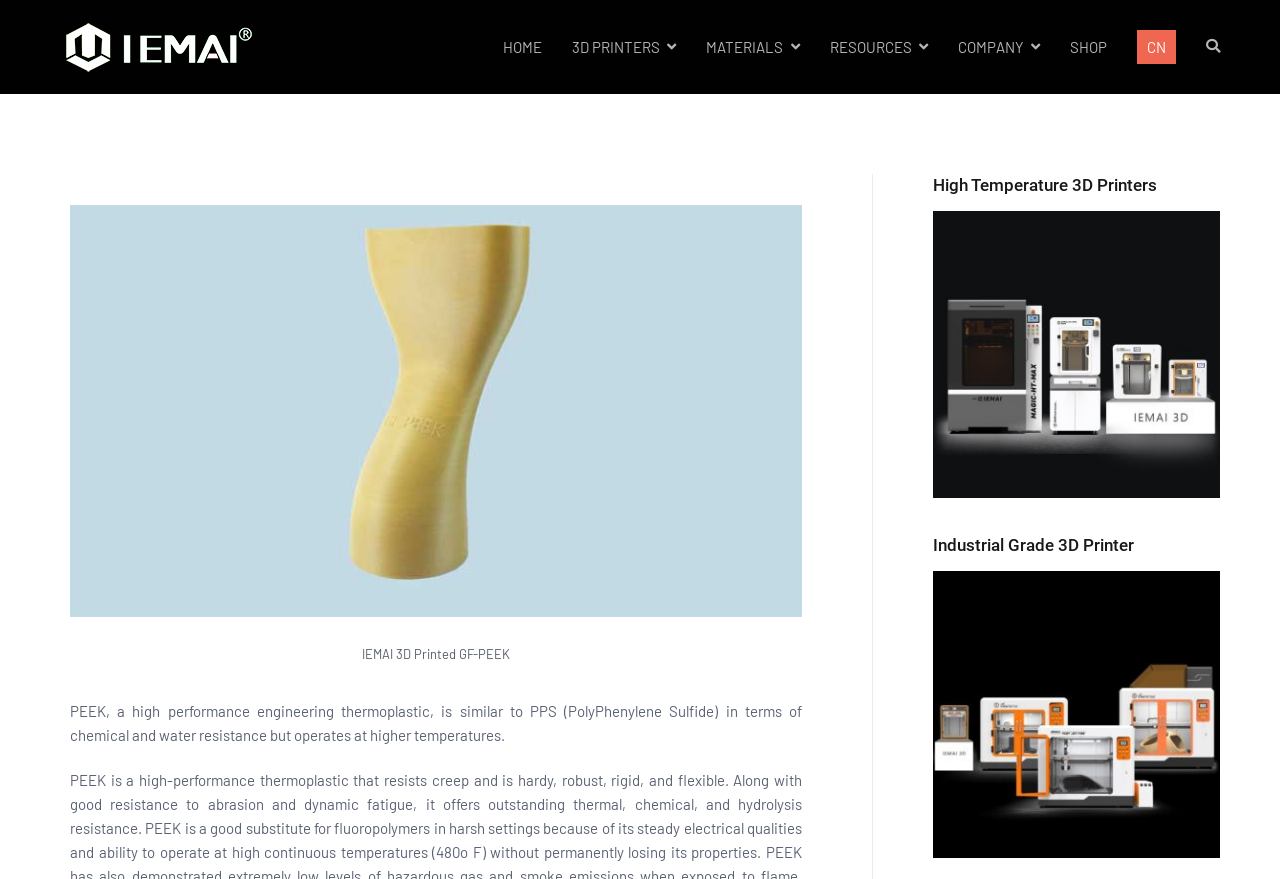Determine the bounding box coordinates of the target area to click to execute the following instruction: "explore HIGH-TEMP 3D PRINTERS."

[0.448, 0.068, 0.634, 0.13]